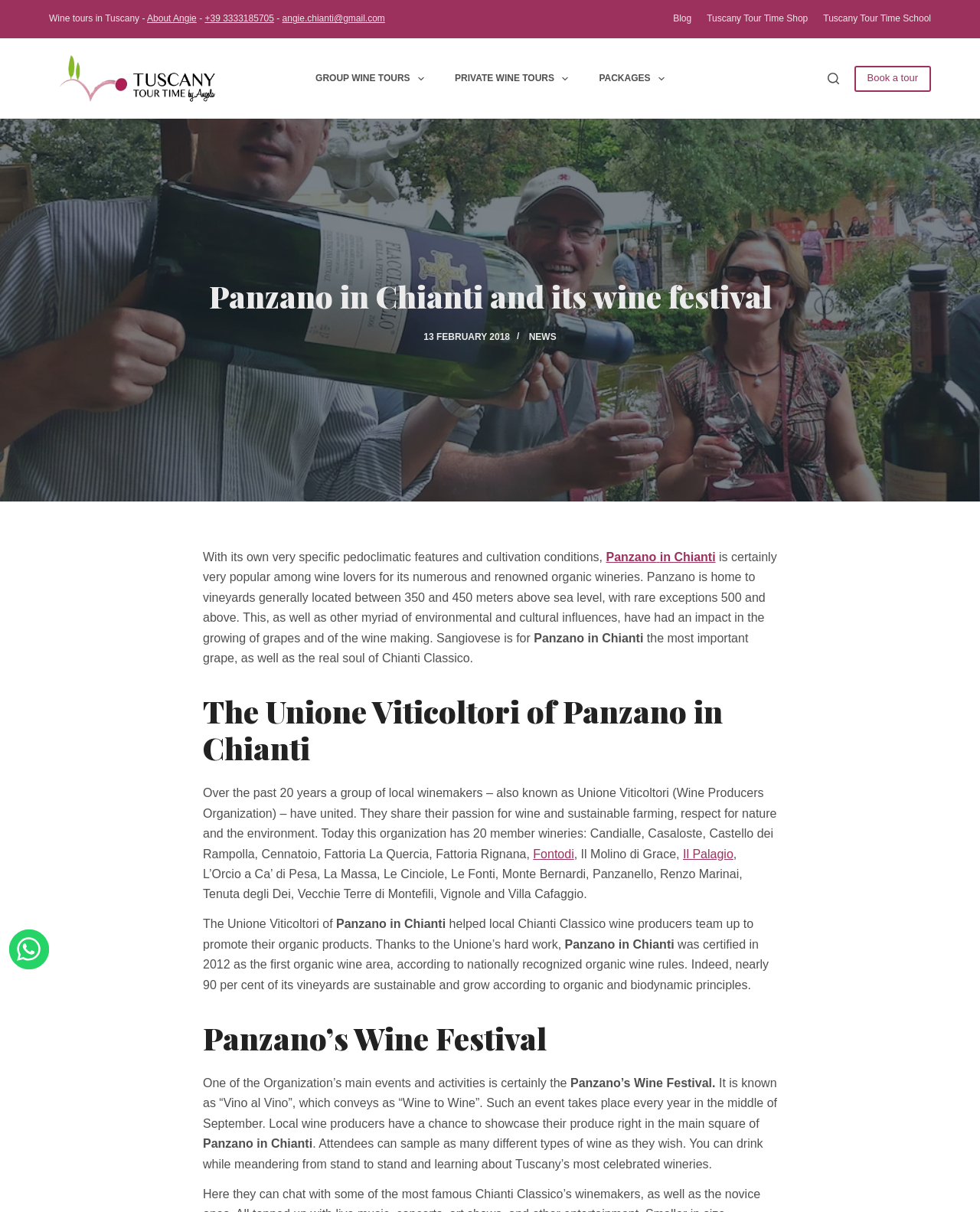Please identify the bounding box coordinates of the clickable area that will fulfill the following instruction: "Visit the 'Blog' page". The coordinates should be in the format of four float numbers between 0 and 1, i.e., [left, top, right, bottom].

[0.679, 0.0, 0.713, 0.032]